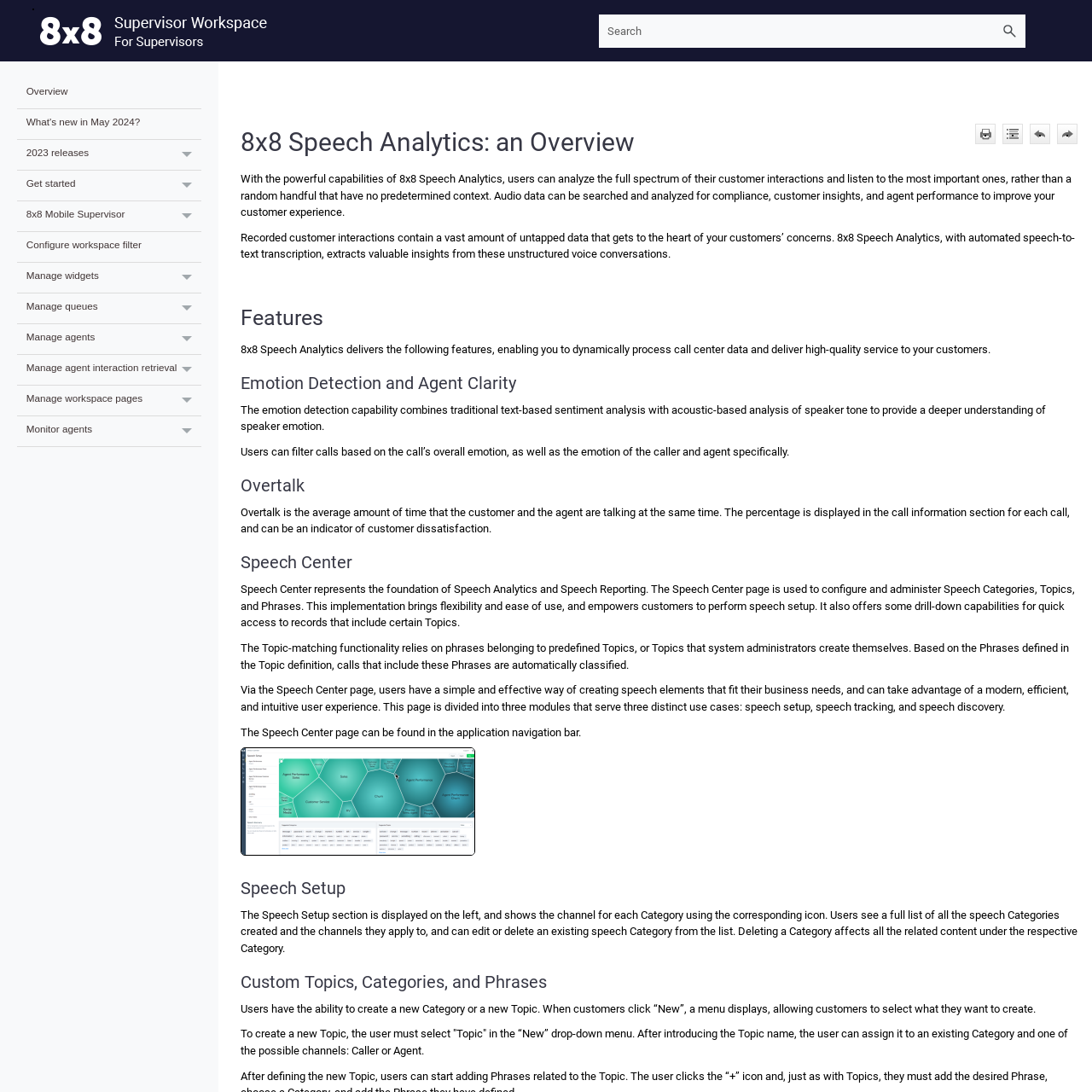Select the bounding box coordinates of the element I need to click to carry out the following instruction: "Search in the search field".

[0.548, 0.013, 0.939, 0.043]